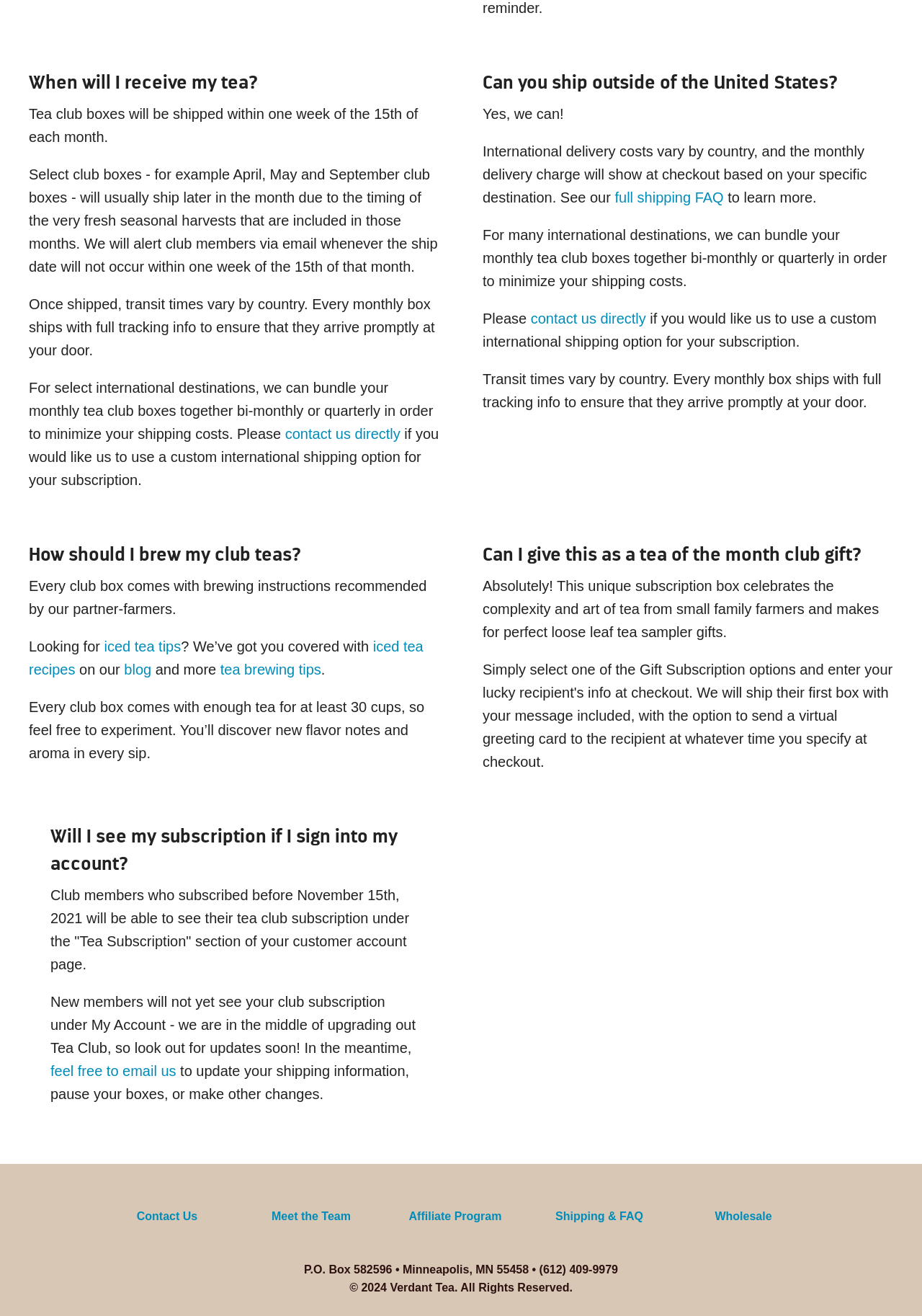Respond to the question with just a single word or phrase: 
How long does it take to ship tea club boxes?

Within one week of the 15th of each month